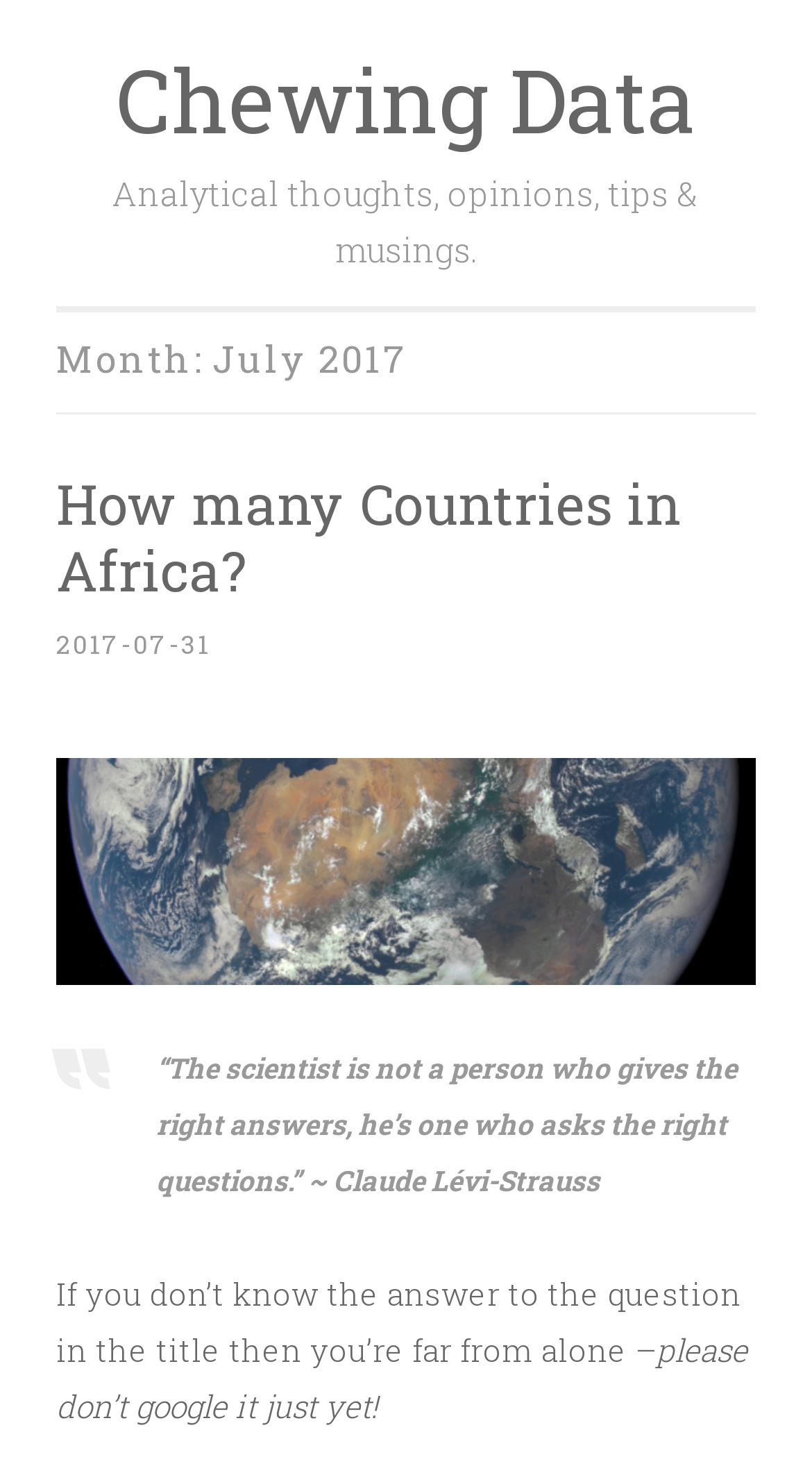Predict the bounding box of the UI element that fits this description: "How many Countries in Africa?".

[0.069, 0.315, 0.841, 0.409]